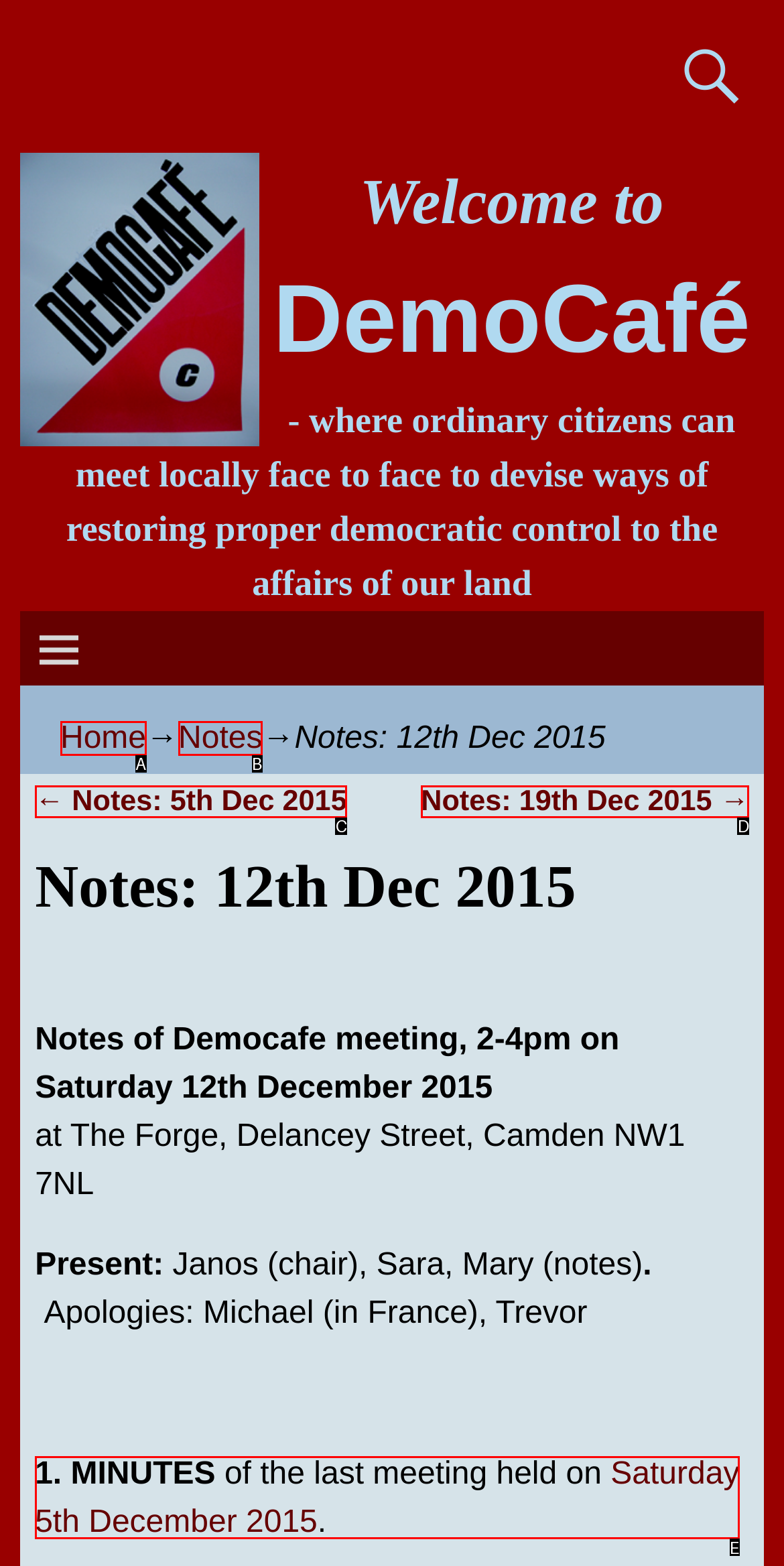Looking at the description: papercrafting, identify which option is the best match and respond directly with the letter of that option.

None